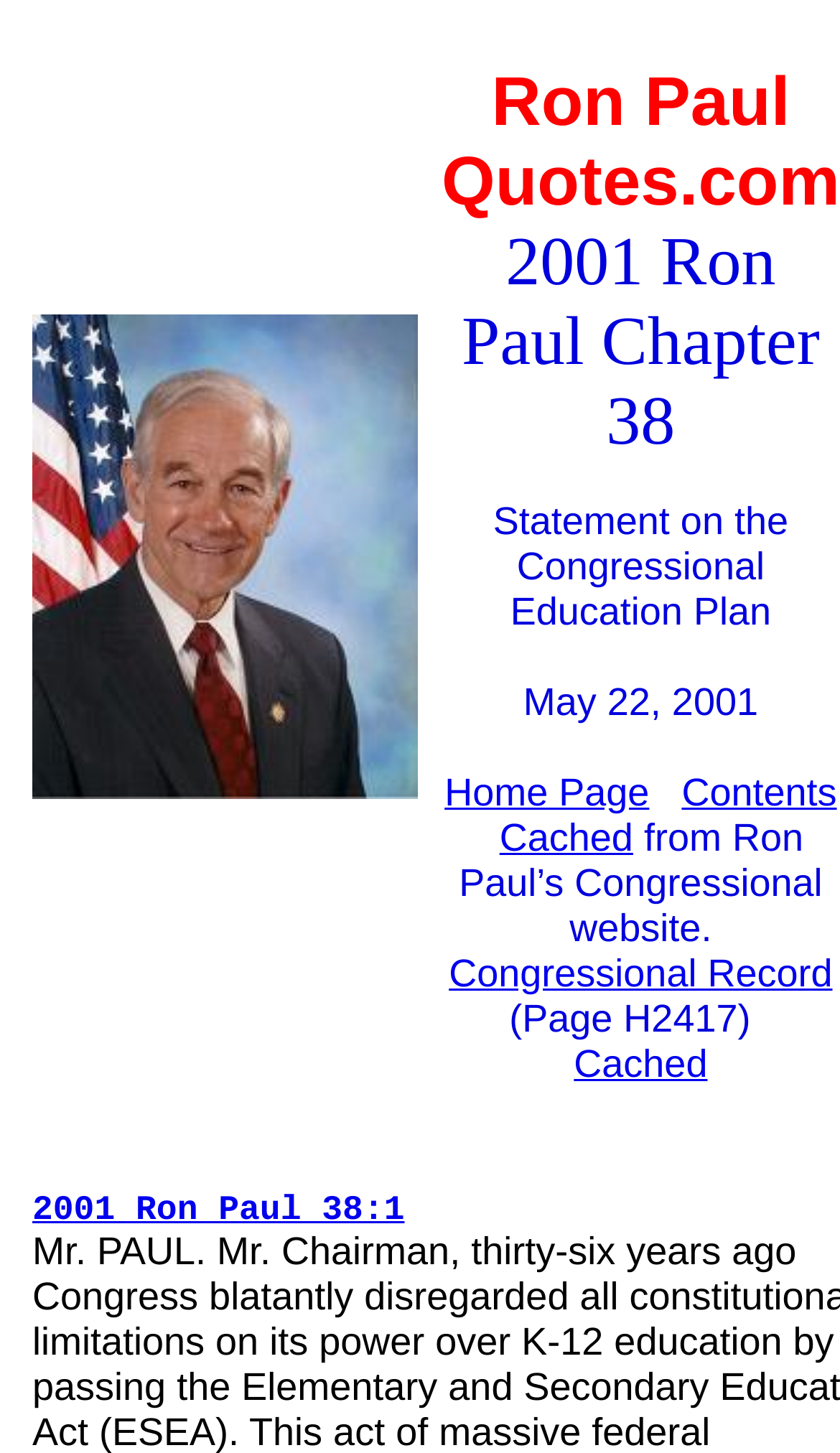Determine the bounding box coordinates of the UI element described by: "How to Contribute".

None